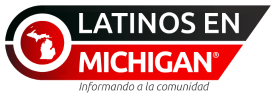Provide an extensive narrative of what is shown in the image.

The image features the logo of "Latinos en Michigan," a platform dedicated to informing and engaging the Latino community in Michigan. The logo prominently displays the phrase "LATINOS EN MICHIGAN" in bold, red typography, symbolizing vibrancy and community connection. It also includes a graphic representation of the state of Michigan, enhancing its relevance and regional focus. Below the main title, the tagline "Informando a la comunidad" emphasizes the organization's mission to provide valuable information and support to its audience. The use of contrasting colors—red, black, and white—creates an eye-catching and professional appearance, embodying the organization's commitment to serve the Latino population in Michigan effectively.